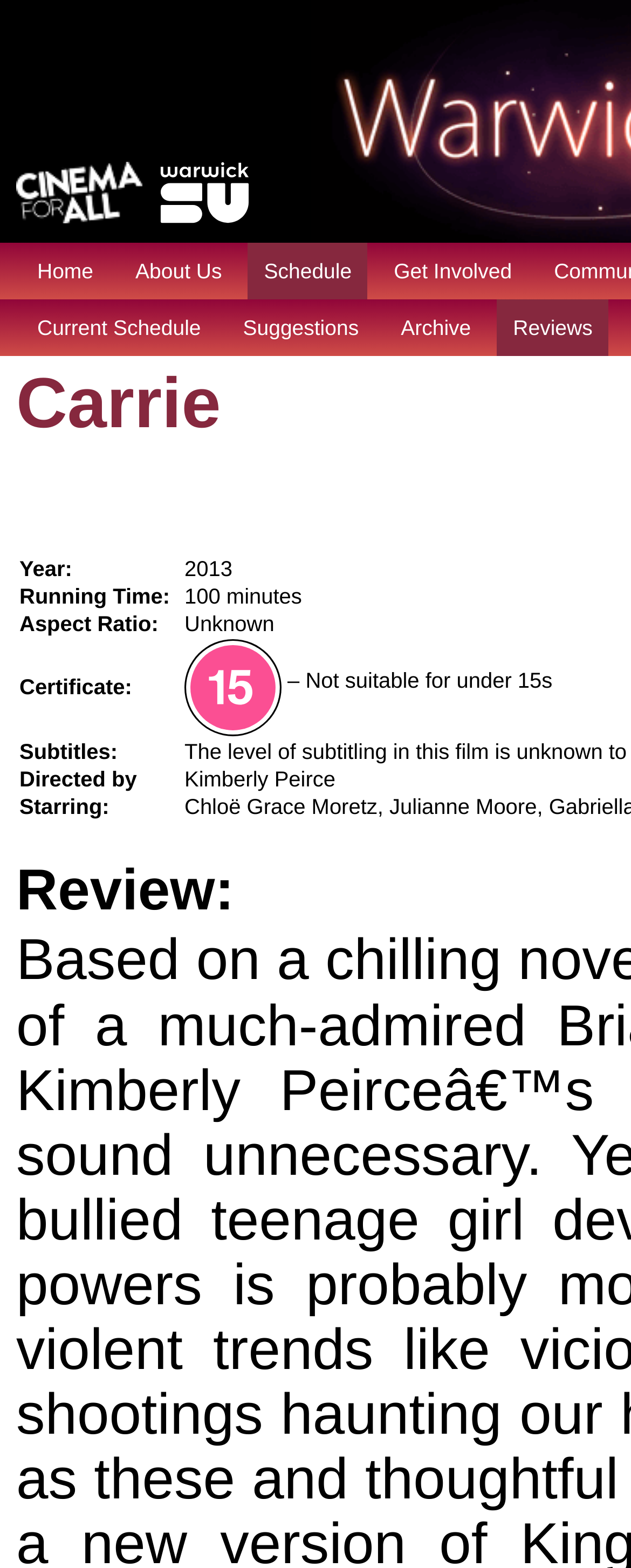Kindly determine the bounding box coordinates for the clickable area to achieve the given instruction: "View Current Schedule".

[0.033, 0.191, 0.344, 0.227]